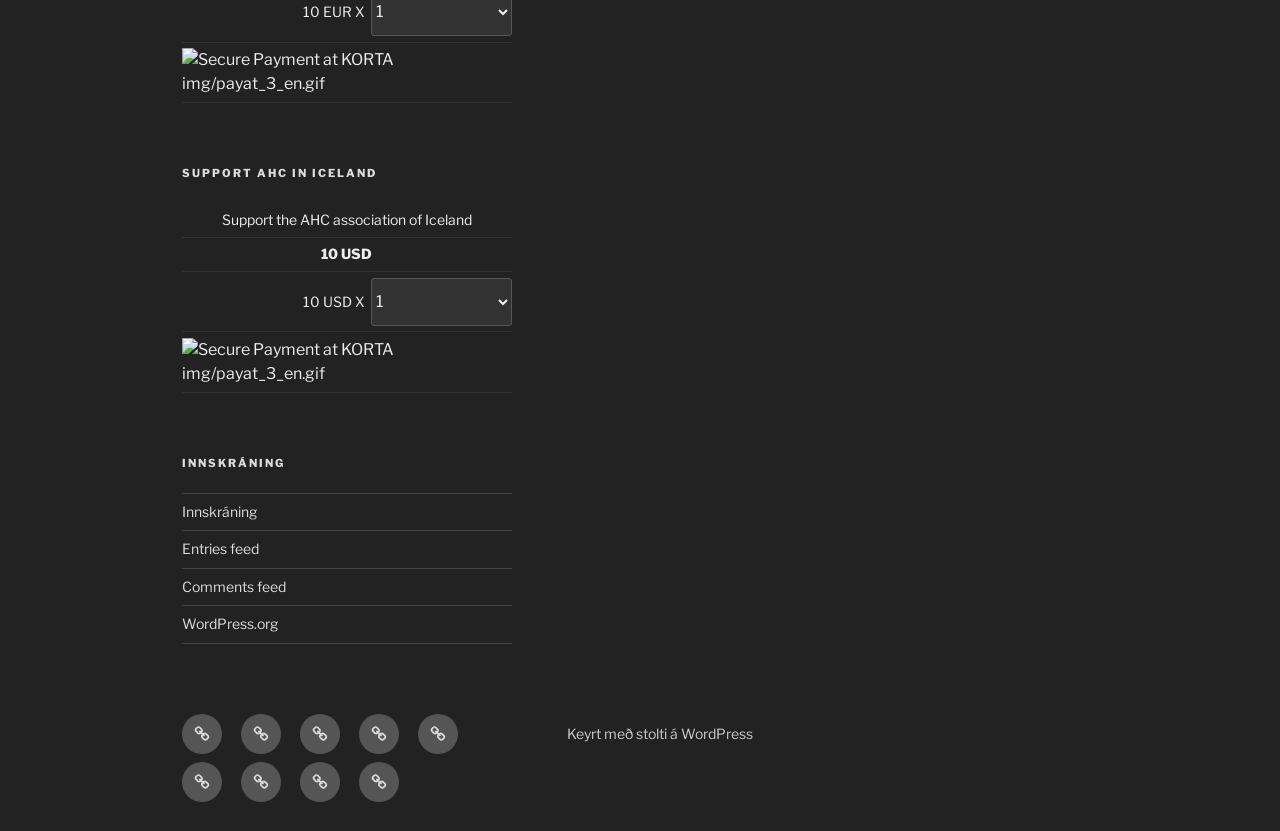What is the language of the webpage?
From the screenshot, supply a one-word or short-phrase answer.

Icelandic